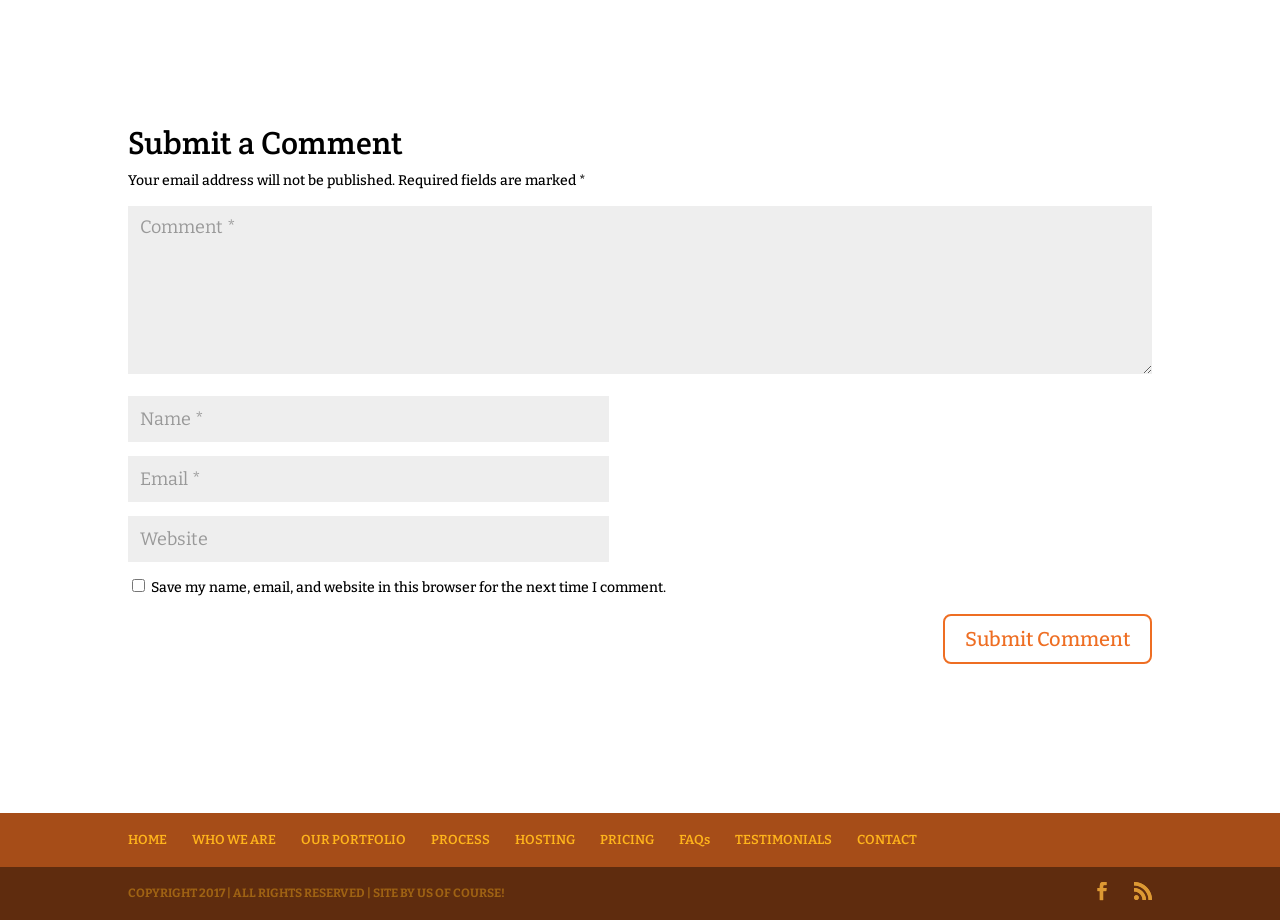Please give a one-word or short phrase response to the following question: 
What is the option to save user information?

Save my name, email, and website